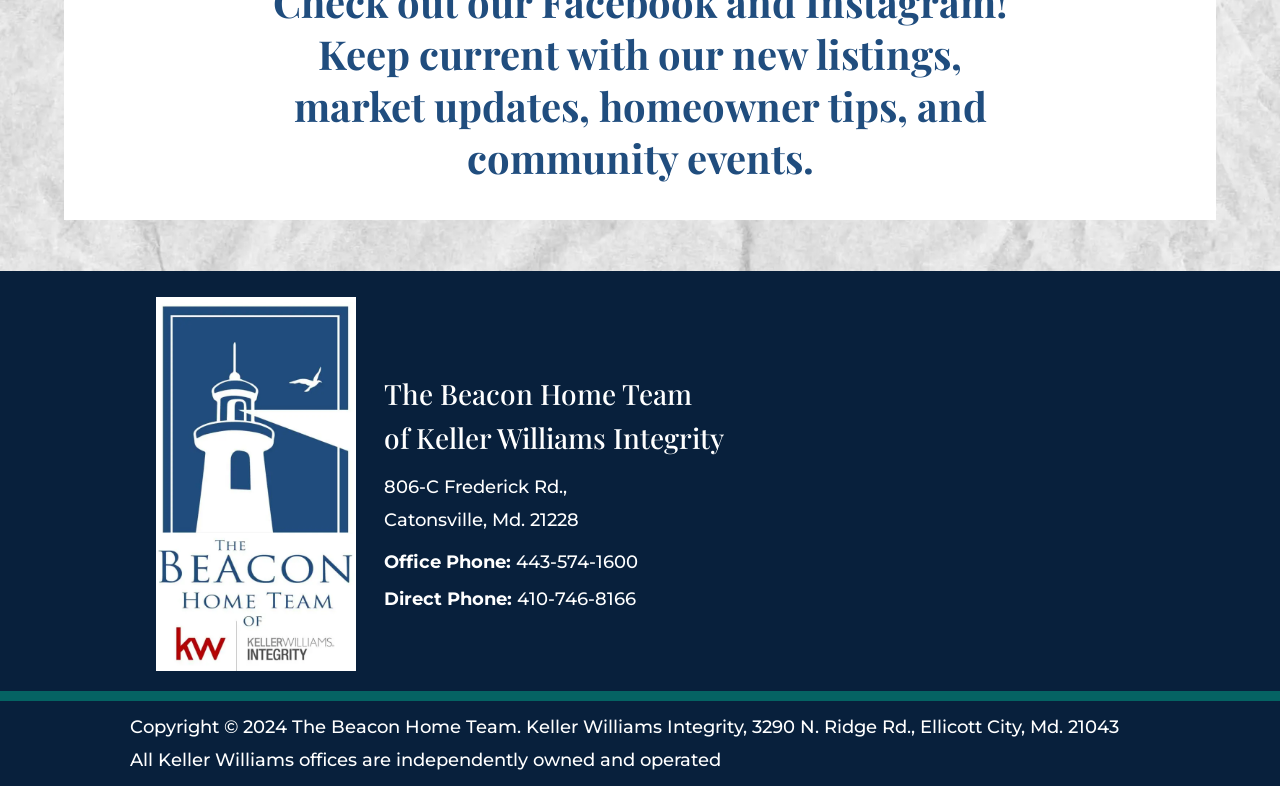What is the company name?
Look at the image and answer the question with a single word or phrase.

The Beacon Home Team